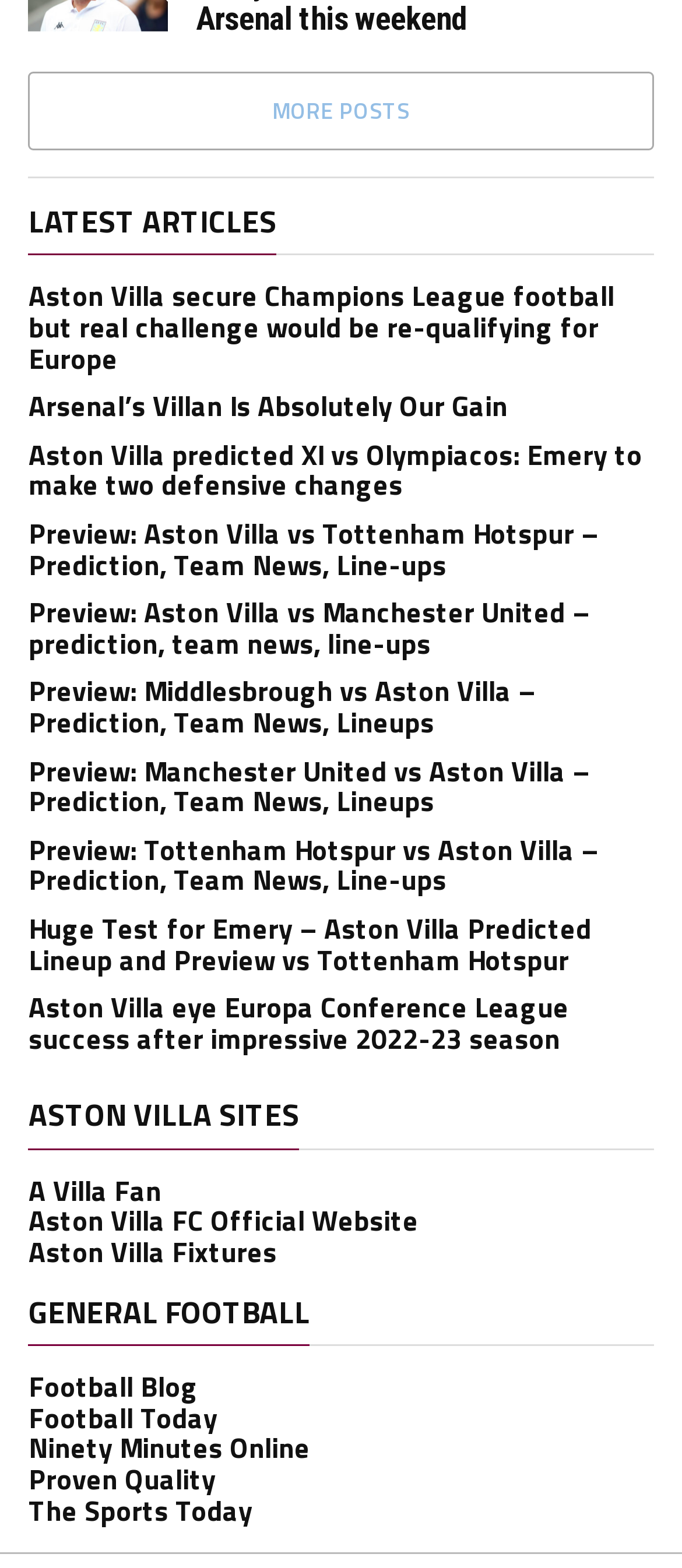Please determine the bounding box coordinates of the clickable area required to carry out the following instruction: "Explore general football news". The coordinates must be four float numbers between 0 and 1, represented as [left, top, right, bottom].

[0.042, 0.826, 0.958, 0.859]